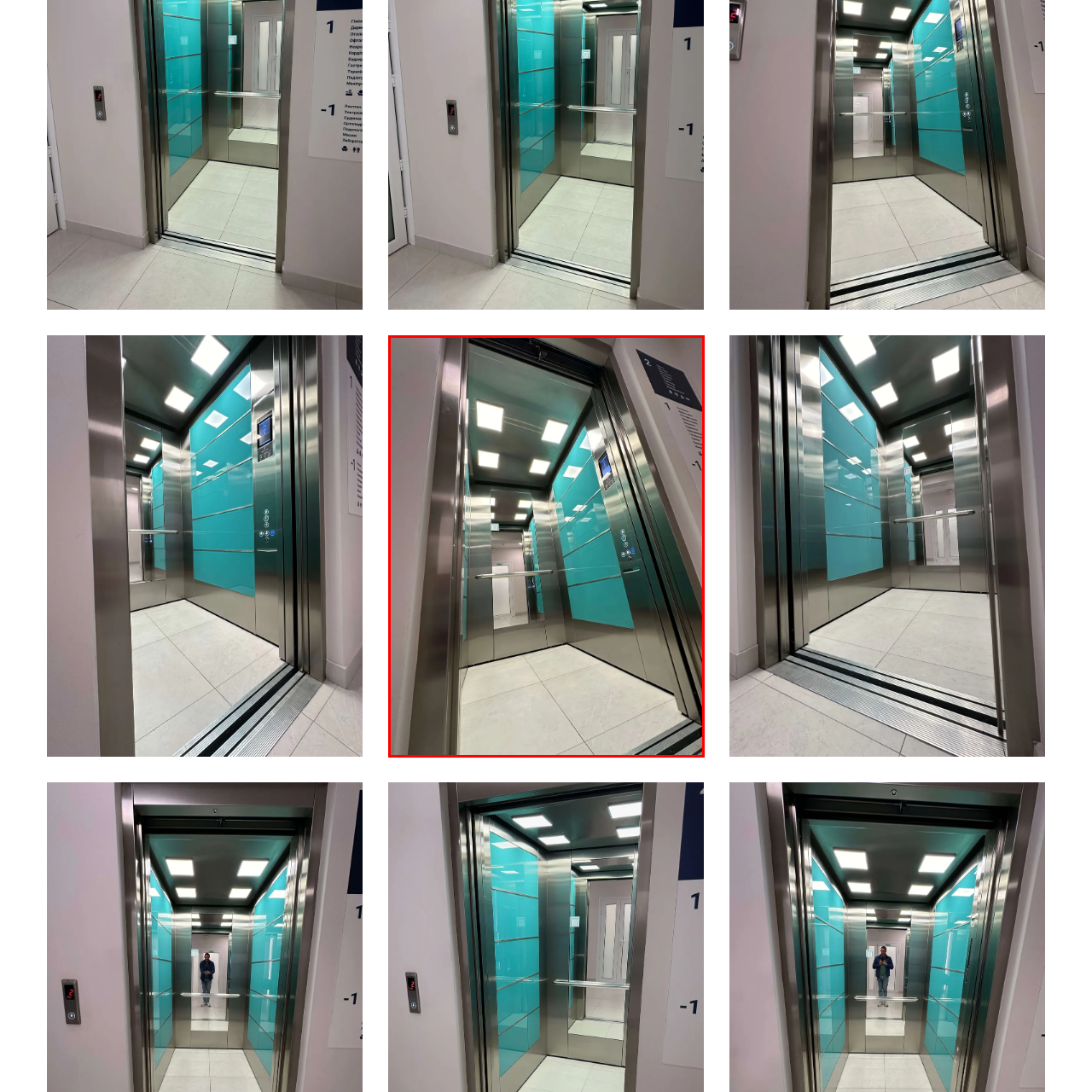Focus your attention on the image enclosed by the red boundary and provide a thorough answer to the question that follows, based on the image details: What type of door does the elevator have?

According to the caption, the elevator features a 'transparent door' that opens to reveal a spacious interior, allowing for easy access and visibility.